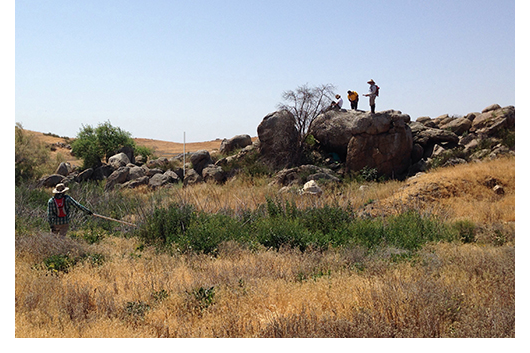What type of assessments are being conducted for the resort project?
Provide an in-depth answer to the question, covering all aspects.

According to the caption, the ongoing technical studies being prepared by HELIX for the resort project encompass various facets such as biological resources, cultural resources, and environmental impact assessments in the context of developing a winery, hotel, and residential spaces.